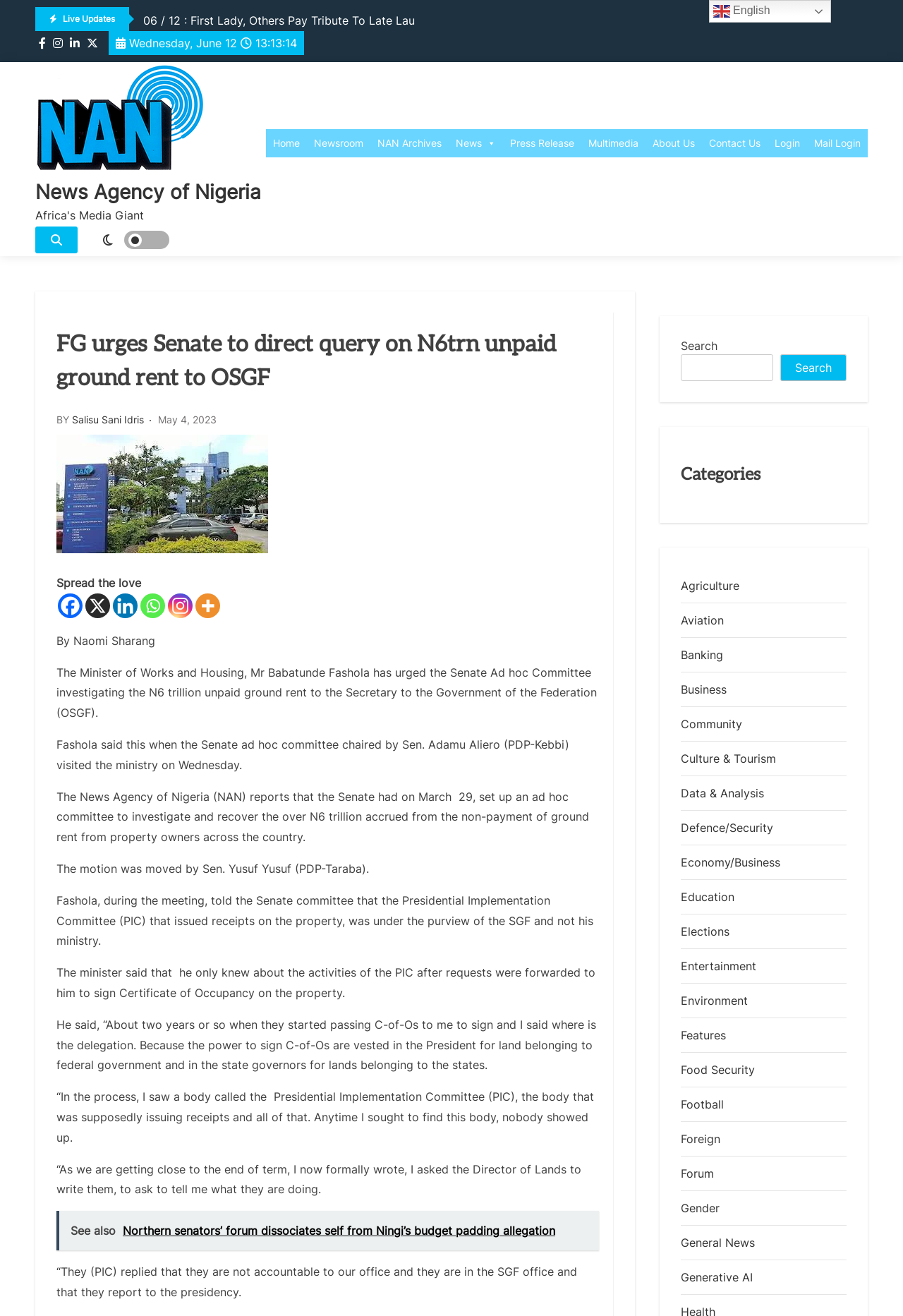What is the name of the committee chaired by Sen. Adamu Aliero?
Answer the question based on the image using a single word or a brief phrase.

Senate ad hoc committee